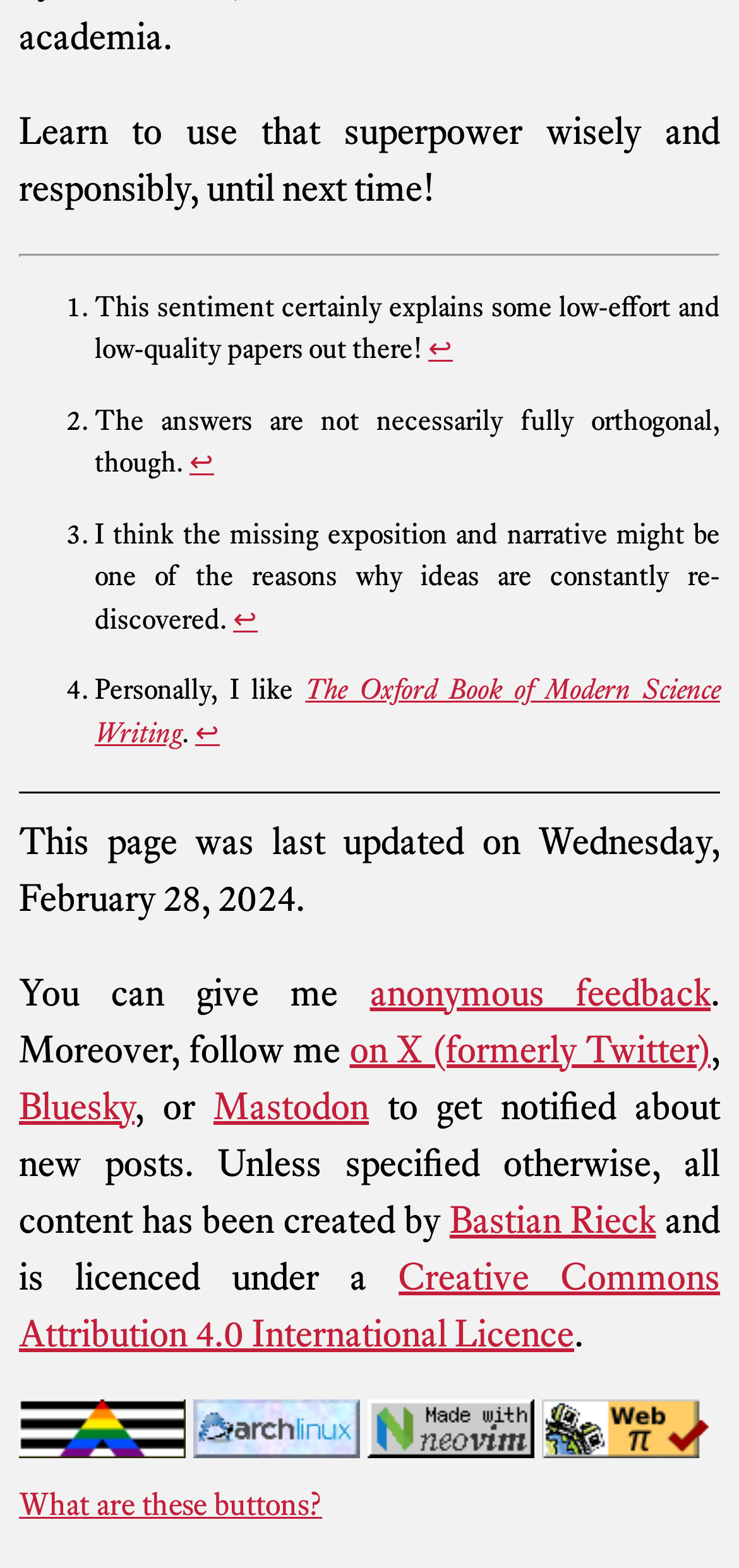Please specify the bounding box coordinates of the element that should be clicked to execute the given instruction: 'Click on the 'anonymous feedback' link'. Ensure the coordinates are four float numbers between 0 and 1, expressed as [left, top, right, bottom].

[0.501, 0.619, 0.962, 0.648]